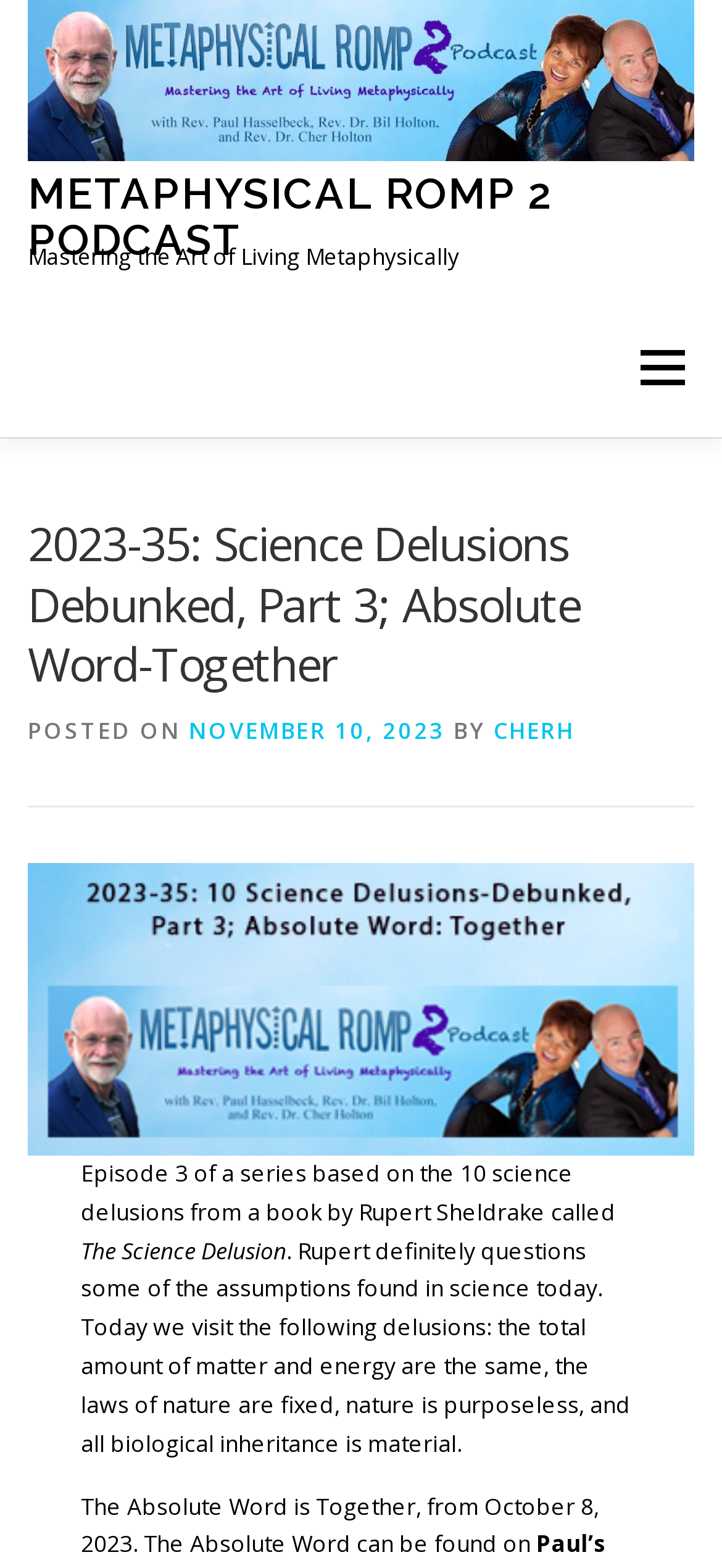Locate the bounding box coordinates of the item that should be clicked to fulfill the instruction: "view the image of 2023-35".

[0.038, 0.551, 0.962, 0.737]